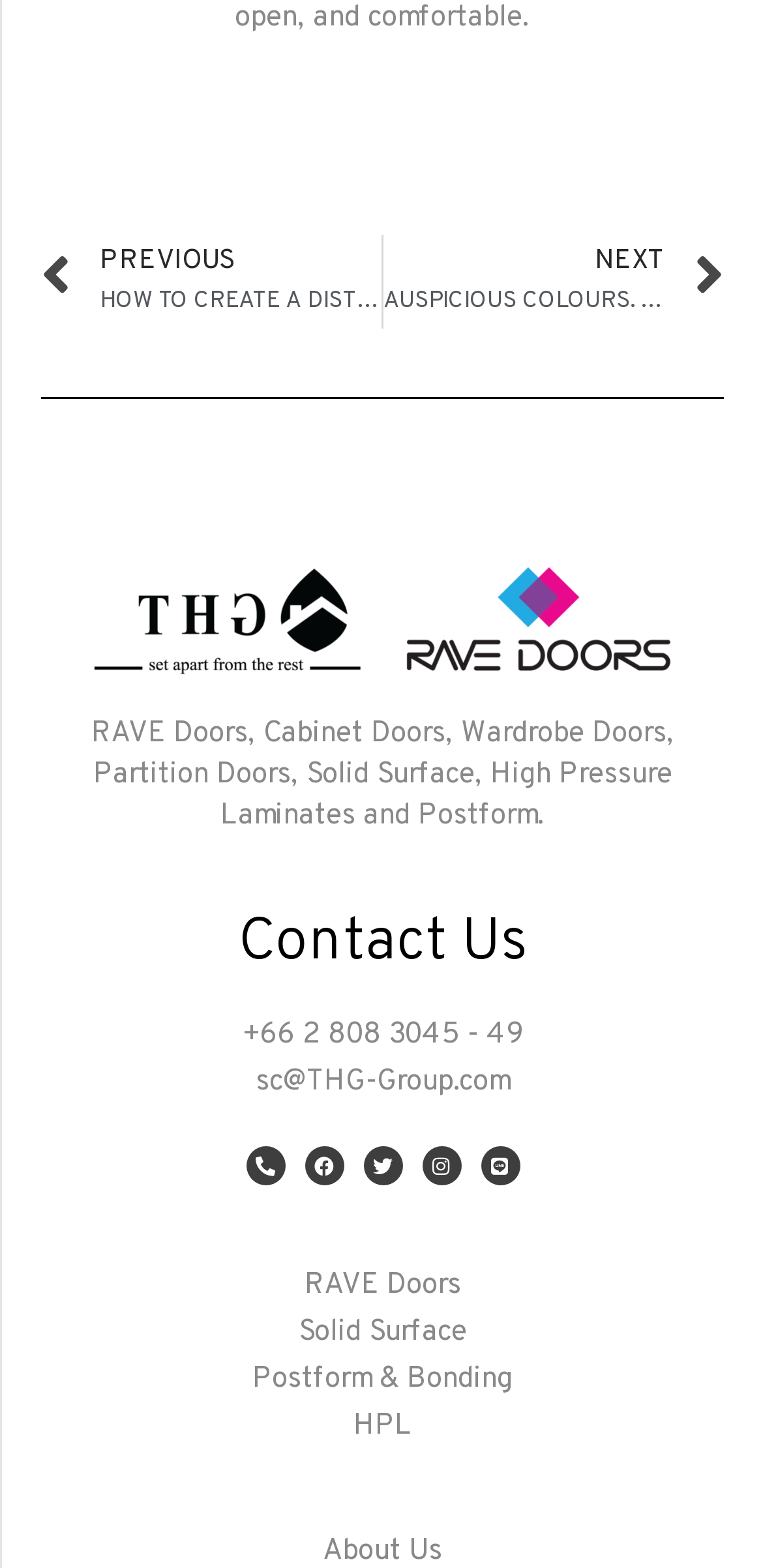Find the bounding box coordinates corresponding to the UI element with the description: "Personalizar". The coordinates should be formatted as [left, top, right, bottom], with values as floats between 0 and 1.

None